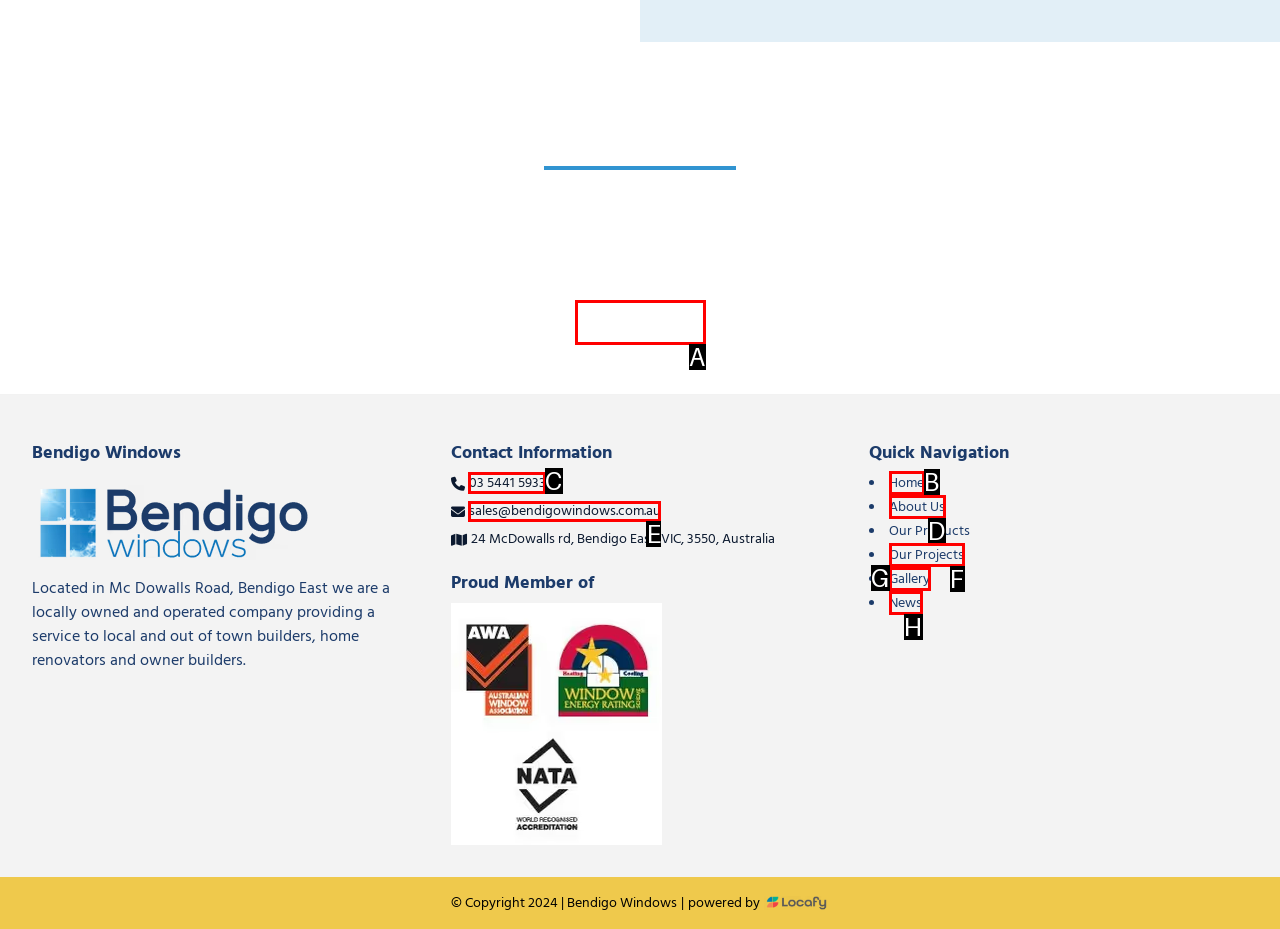Tell me the correct option to click for this task: Call the phone number
Write down the option's letter from the given choices.

C